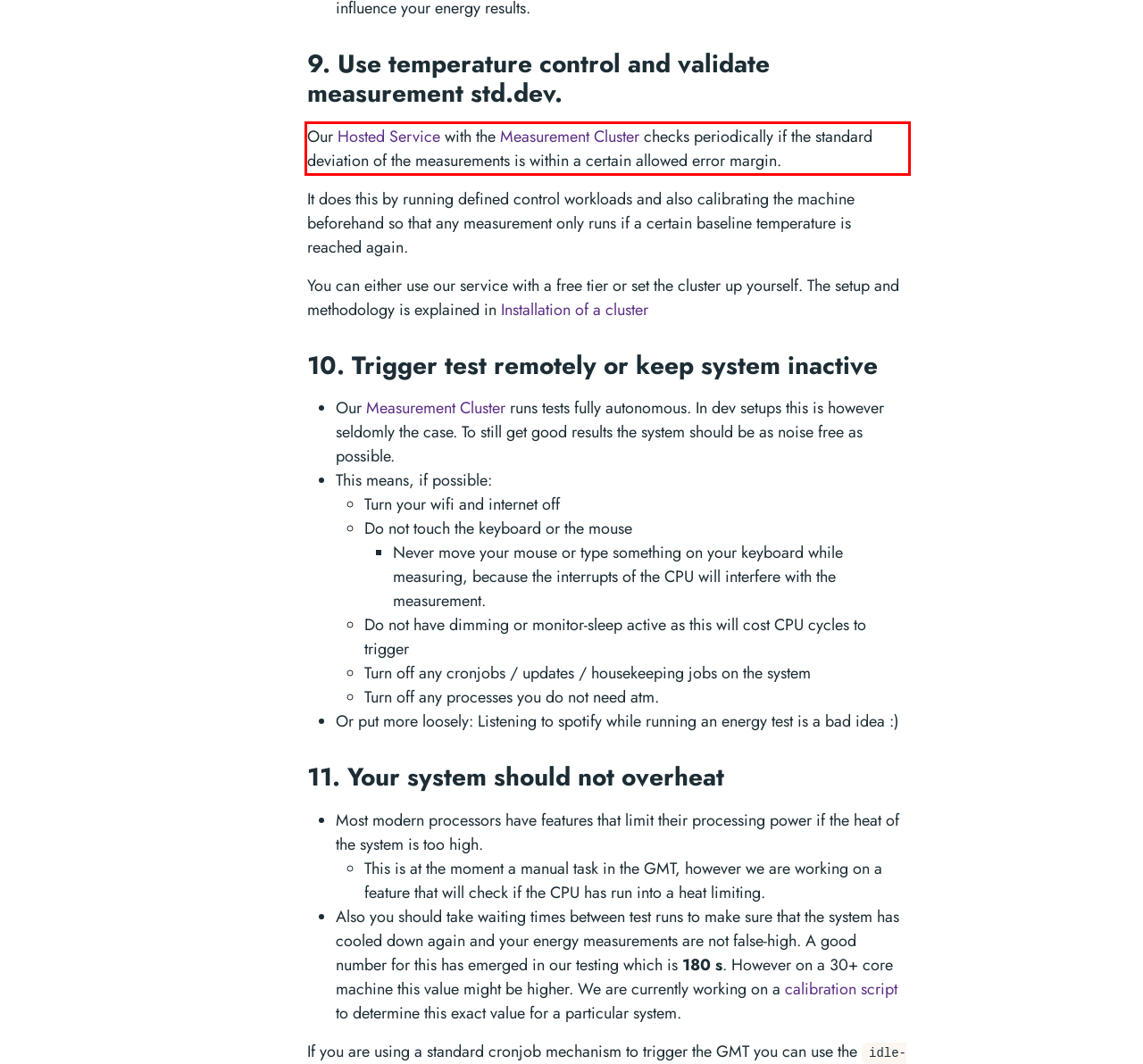Please use OCR to extract the text content from the red bounding box in the provided webpage screenshot.

Our Hosted Service with the Measurement Cluster checks periodically if the standard deviation of the measurements is within a certain allowed error margin.